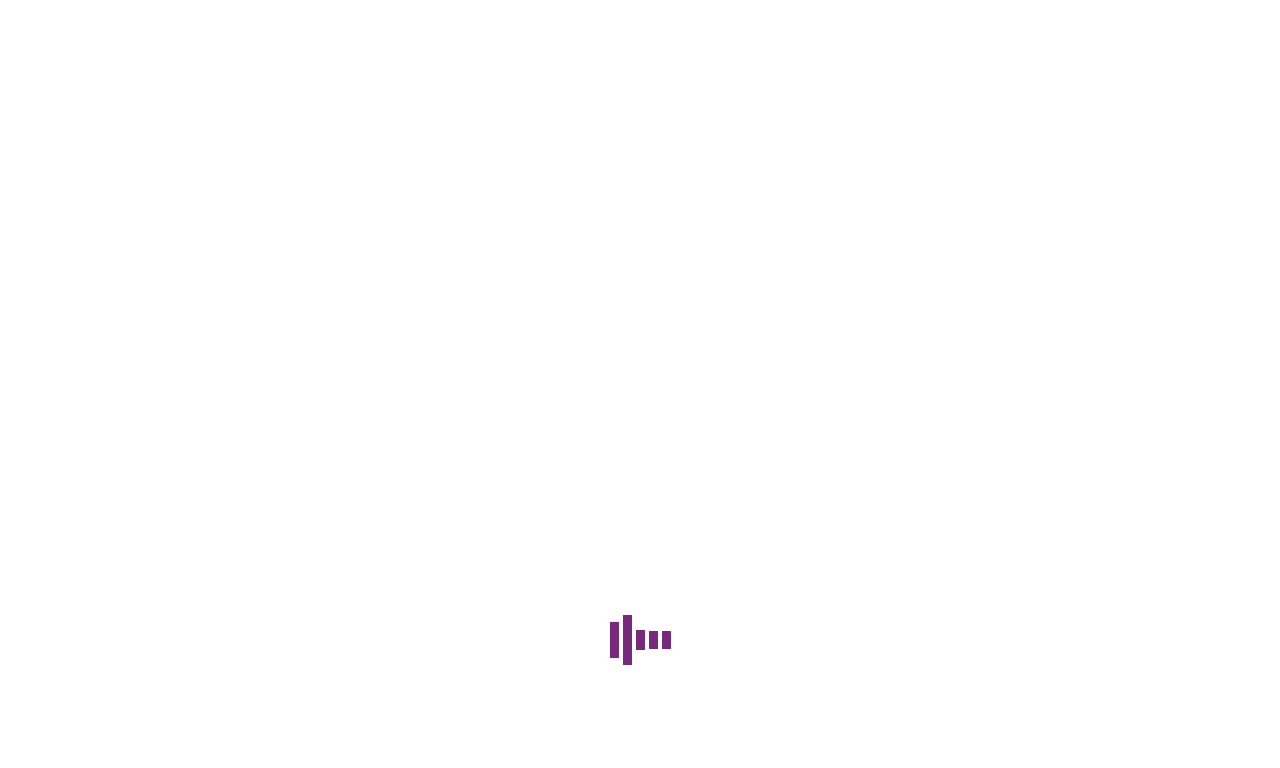Specify the bounding box coordinates of the area that needs to be clicked to achieve the following instruction: "Donate Today!".

[0.794, 0.1, 0.897, 0.15]